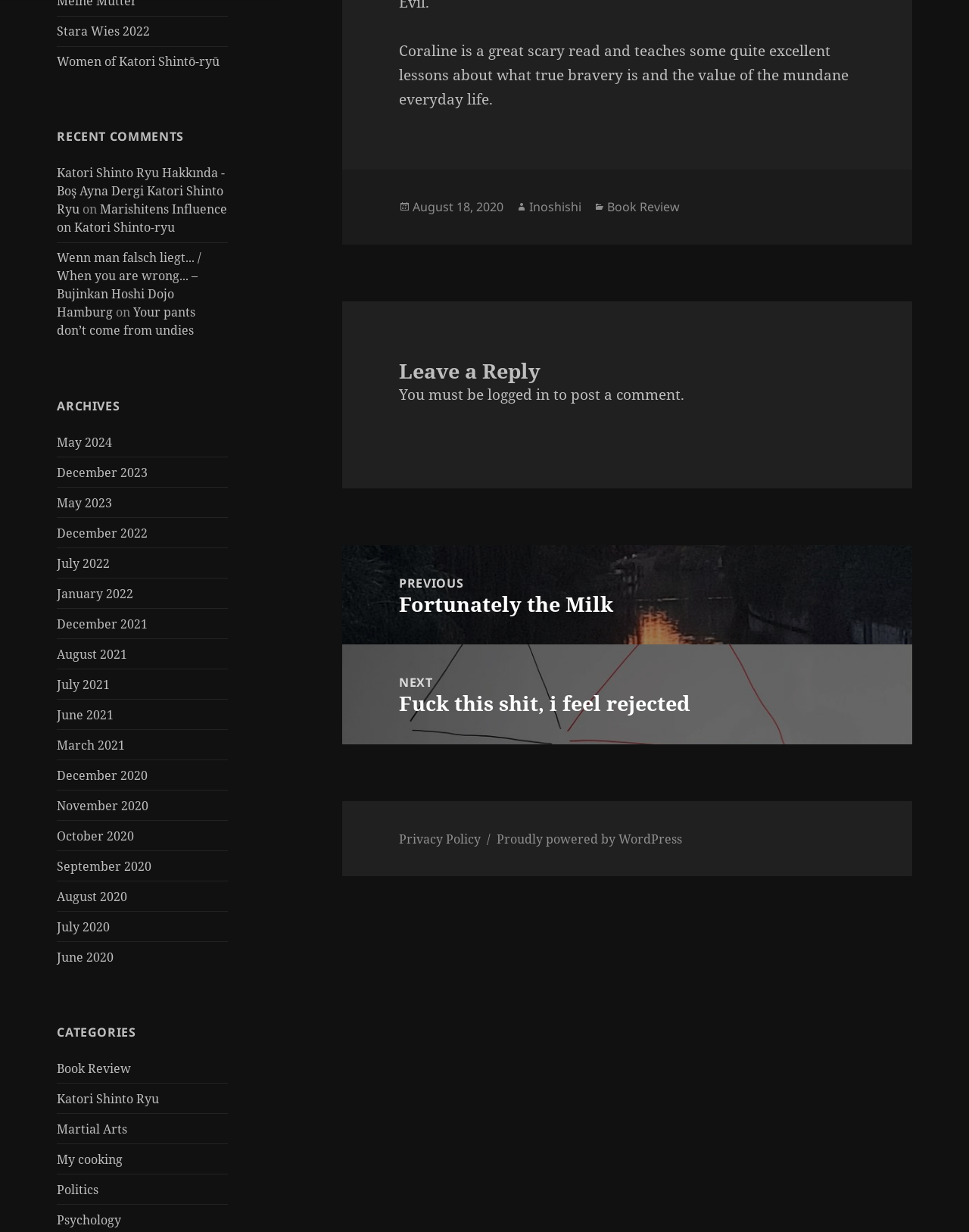Highlight the bounding box coordinates of the region I should click on to meet the following instruction: "View recent comments".

[0.059, 0.133, 0.235, 0.276]